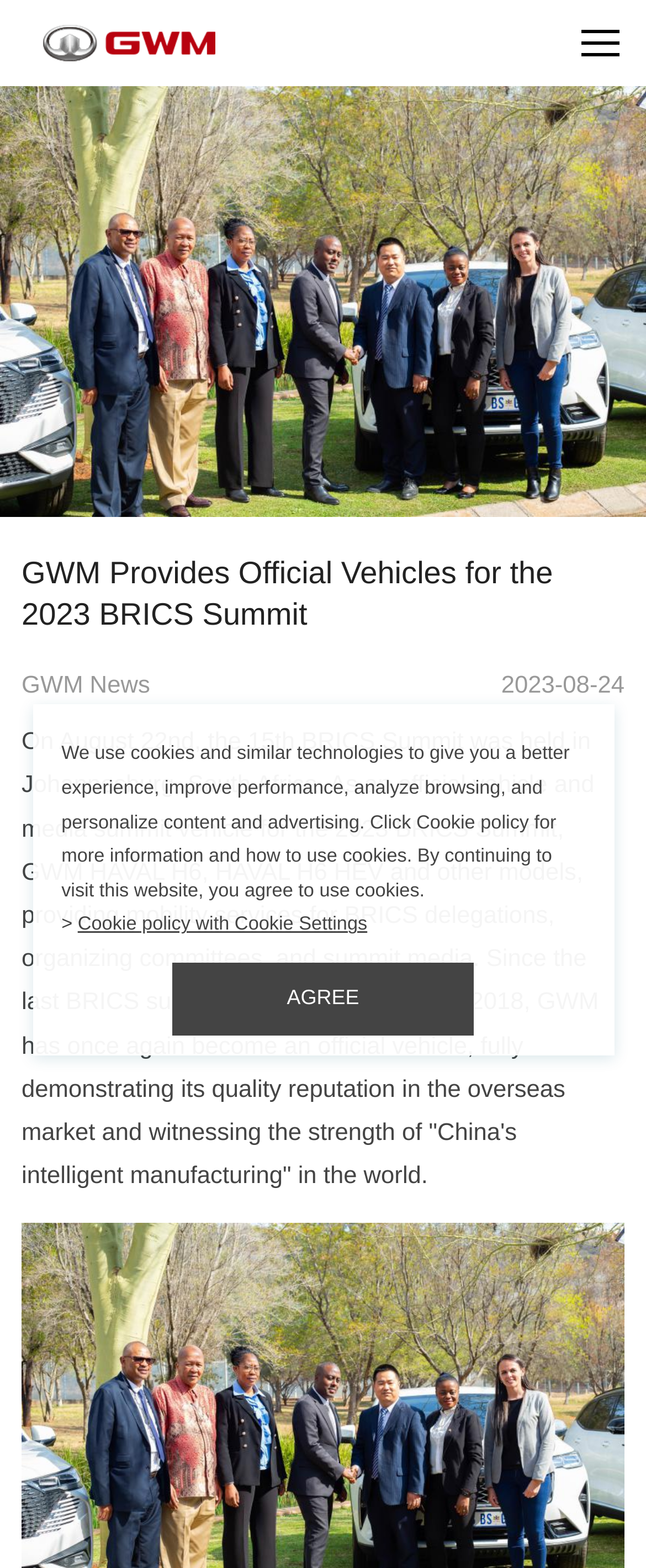Bounding box coordinates must be specified in the format (top-left x, top-left y, bottom-right x, bottom-right y). All values should be floating point numbers between 0 and 1. What are the bounding box coordinates of the UI element described as: 😐

None